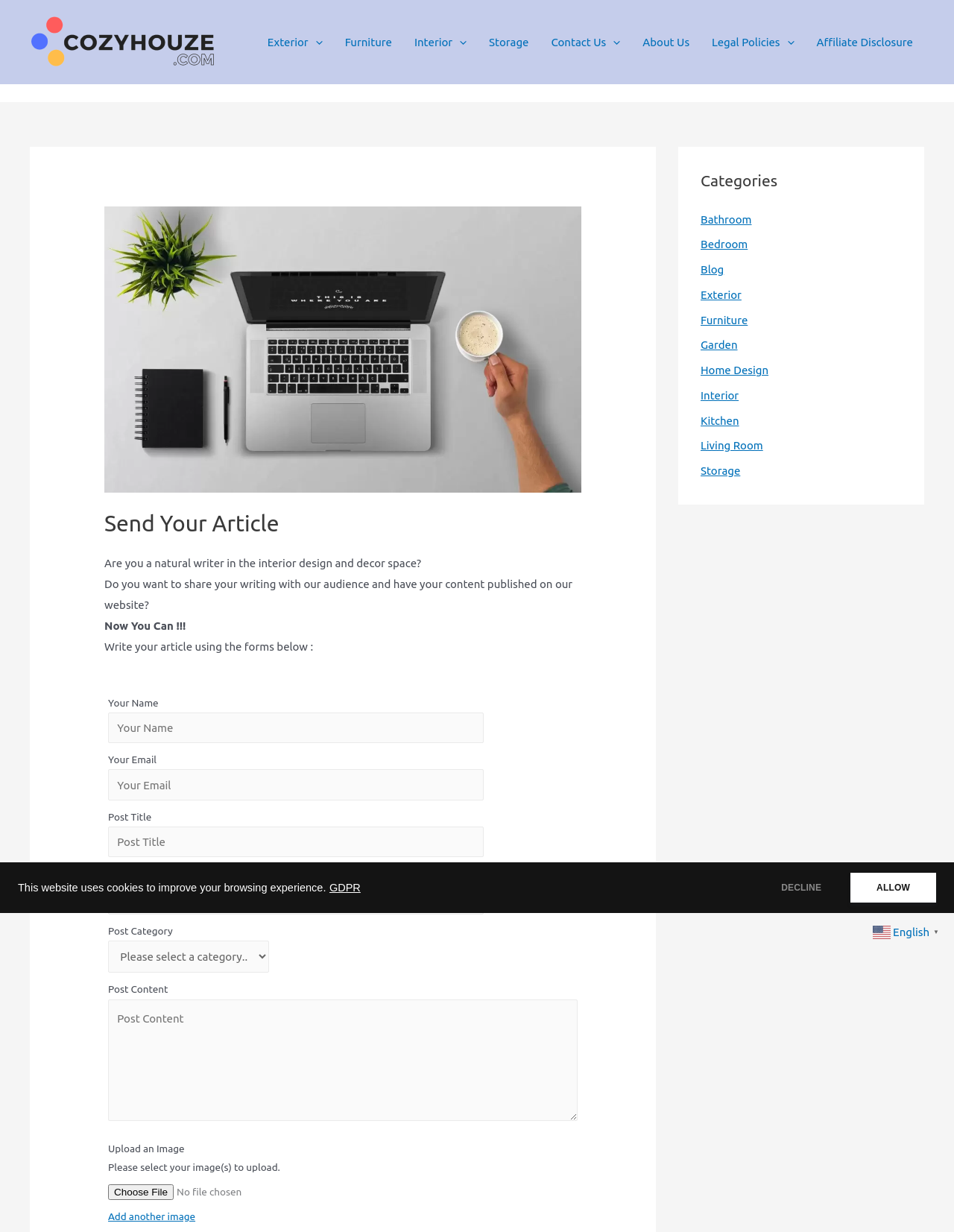Identify the bounding box coordinates of the section that should be clicked to achieve the task described: "Click on the 'Interior' link".

[0.423, 0.019, 0.501, 0.049]